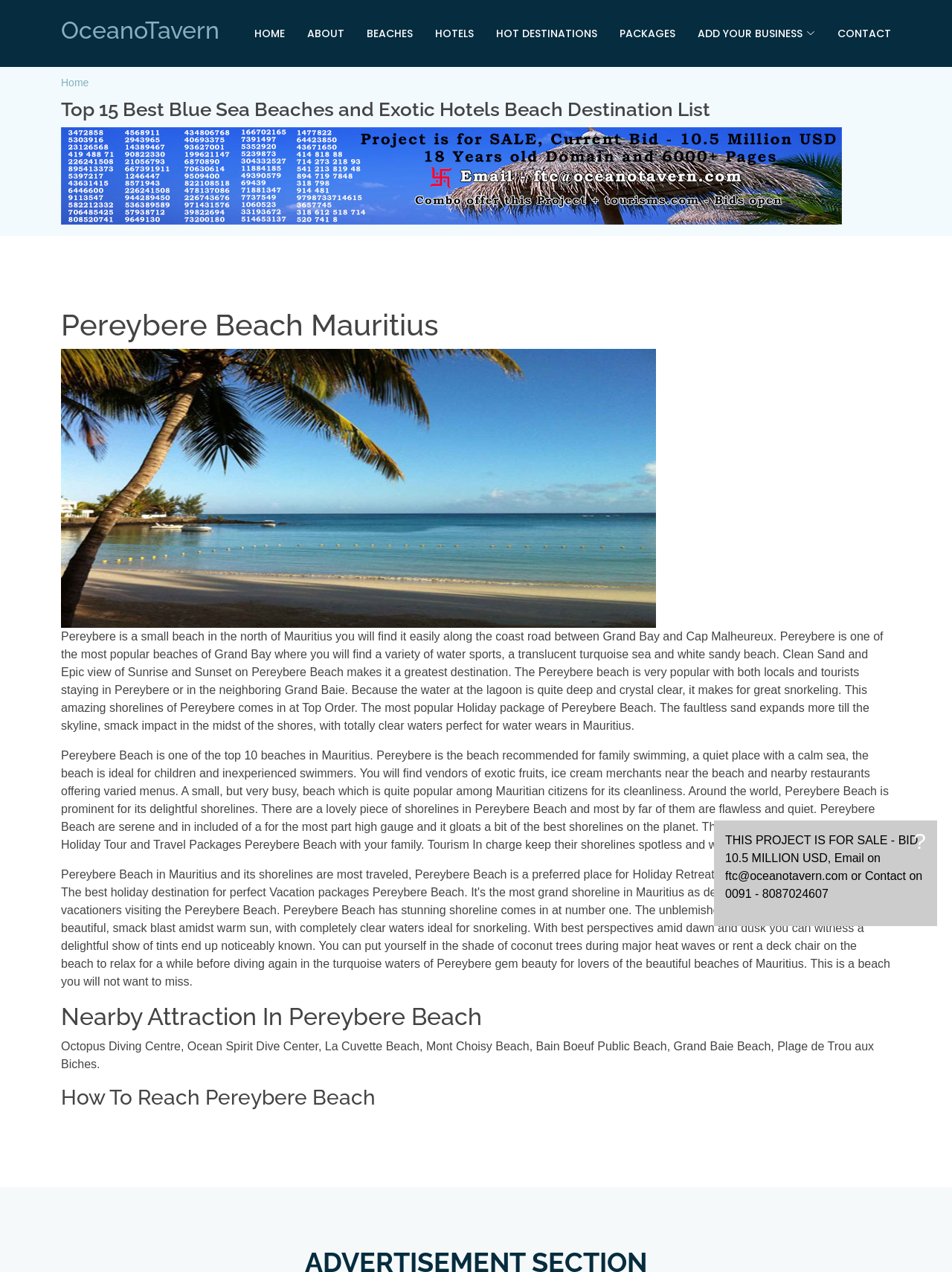Please find the bounding box coordinates of the element that needs to be clicked to perform the following instruction: "Click on the 'HOME' link". The bounding box coordinates should be four float numbers between 0 and 1, represented as [left, top, right, bottom].

[0.244, 0.014, 0.299, 0.038]